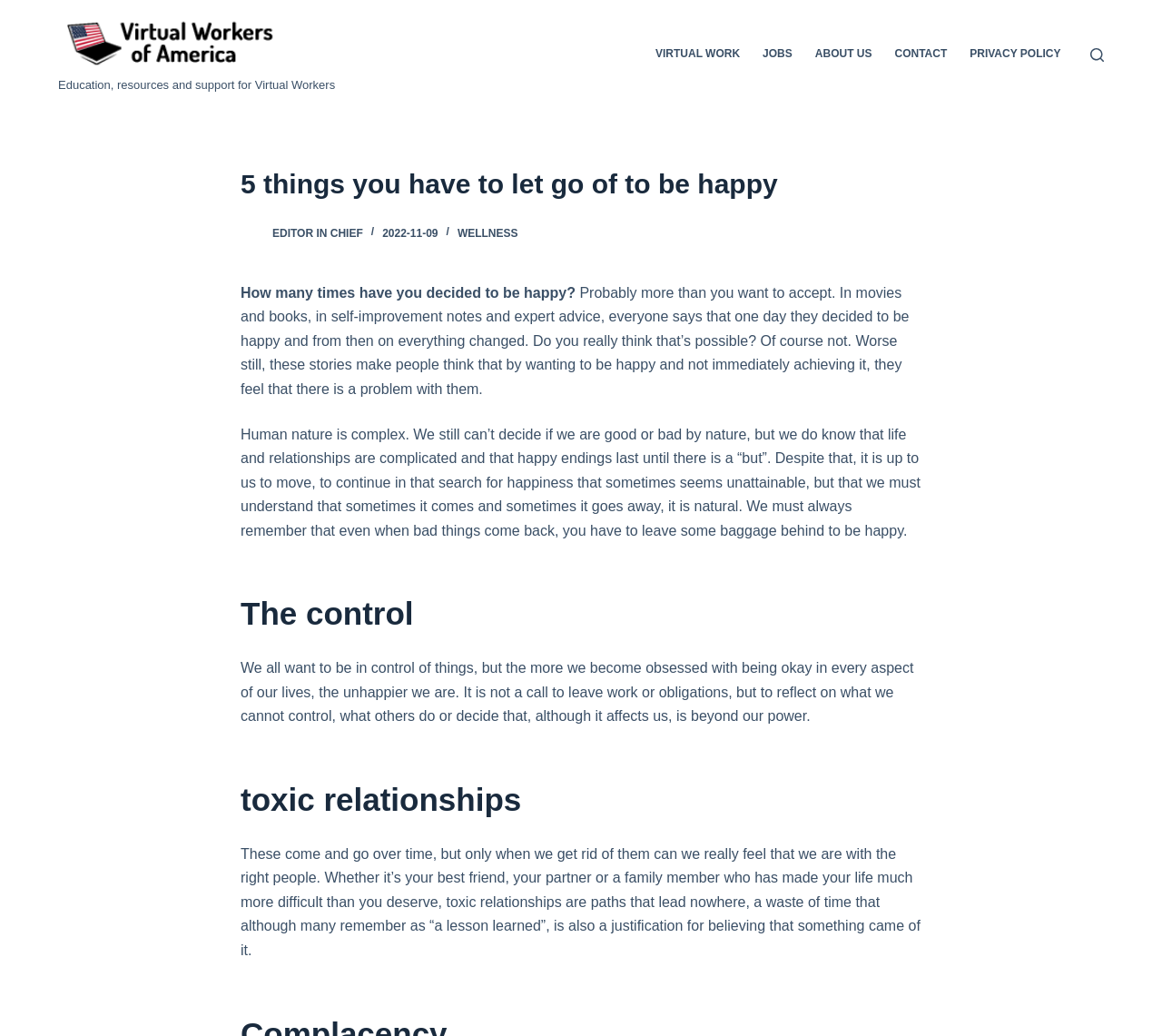Highlight the bounding box coordinates of the element that should be clicked to carry out the following instruction: "Click the 'CONTACT' link". The coordinates must be given as four float numbers ranging from 0 to 1, i.e., [left, top, right, bottom].

[0.76, 0.0, 0.825, 0.105]